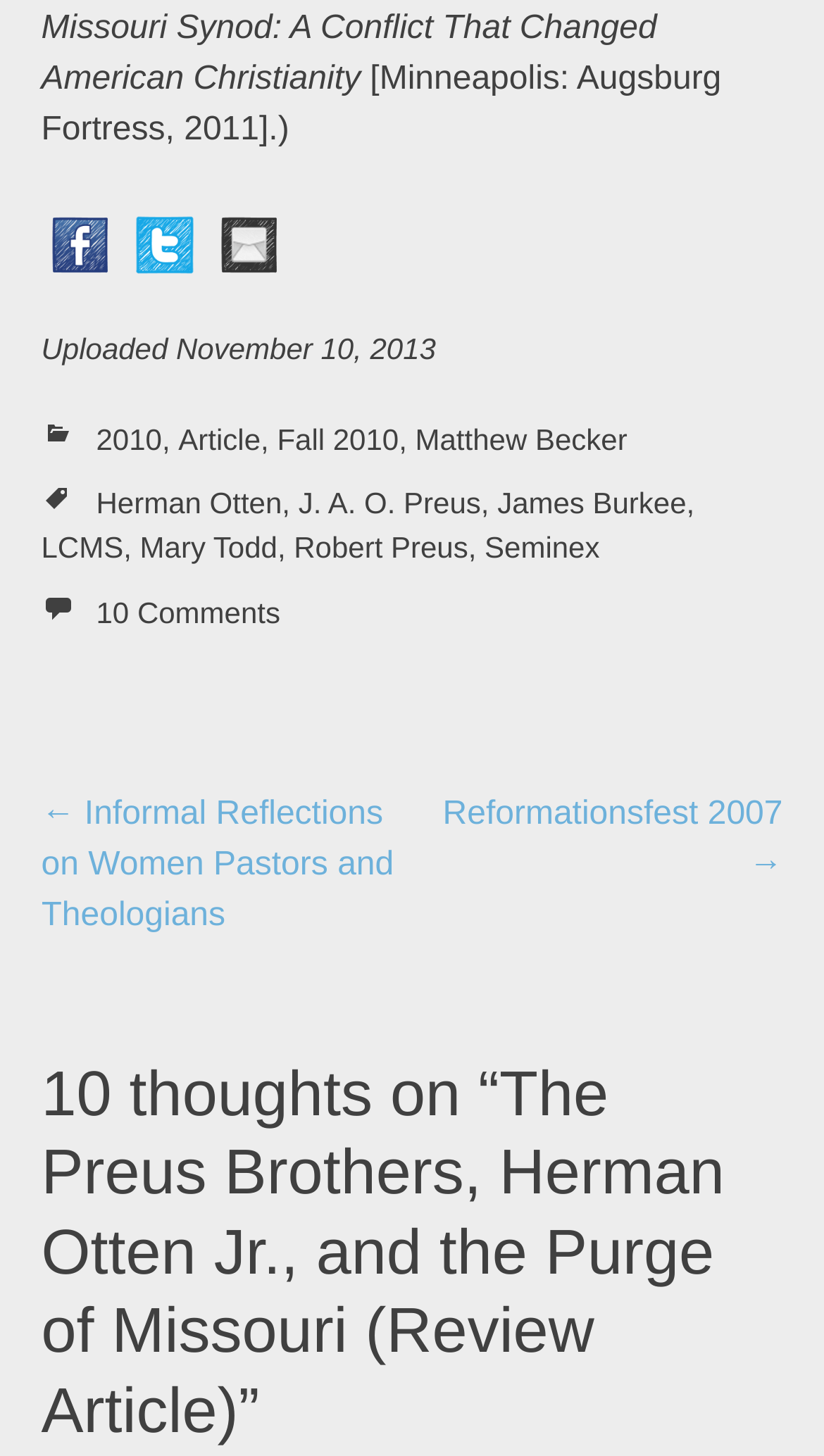Select the bounding box coordinates of the element I need to click to carry out the following instruction: "Go to previous post".

[0.05, 0.547, 0.478, 0.641]